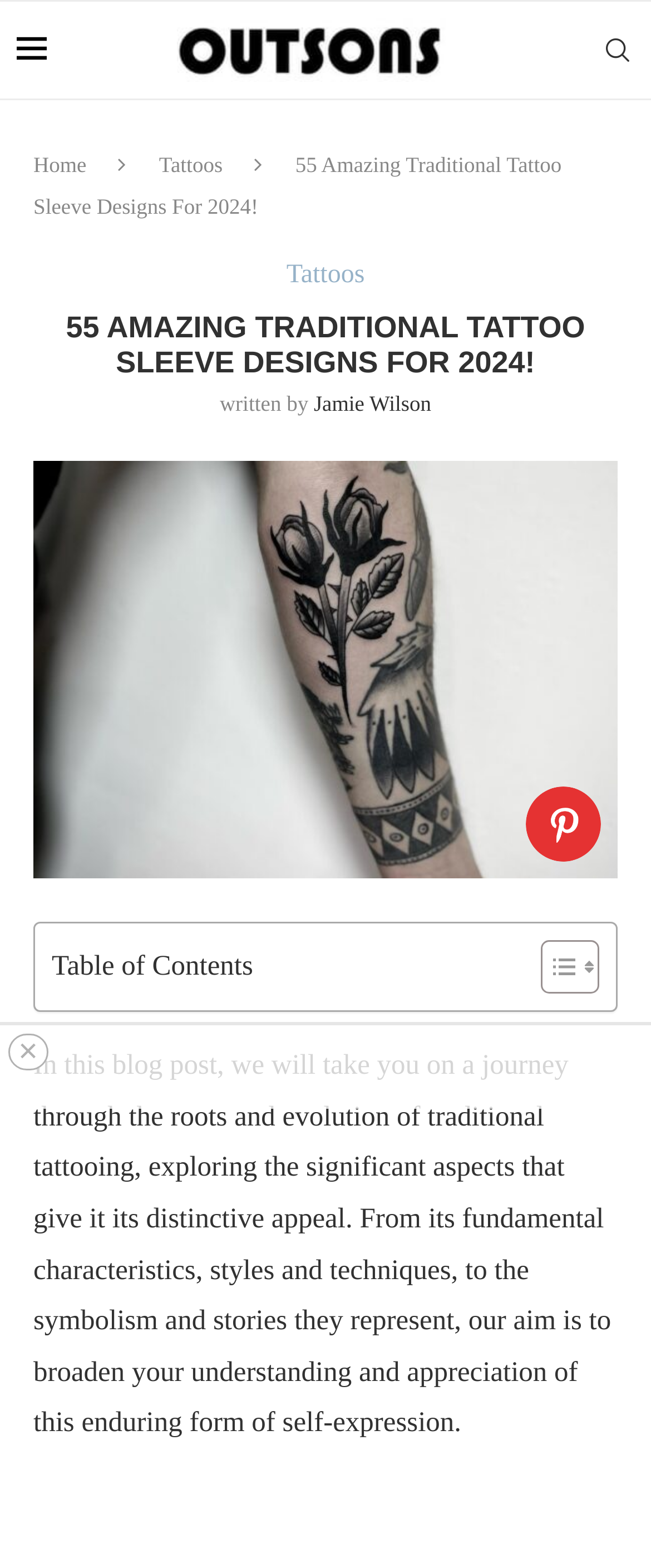For the given element description Jamie Wilson, determine the bounding box coordinates of the UI element. The coordinates should follow the format (top-left x, top-left y, bottom-right x, bottom-right y) and be within the range of 0 to 1.

[0.482, 0.249, 0.662, 0.265]